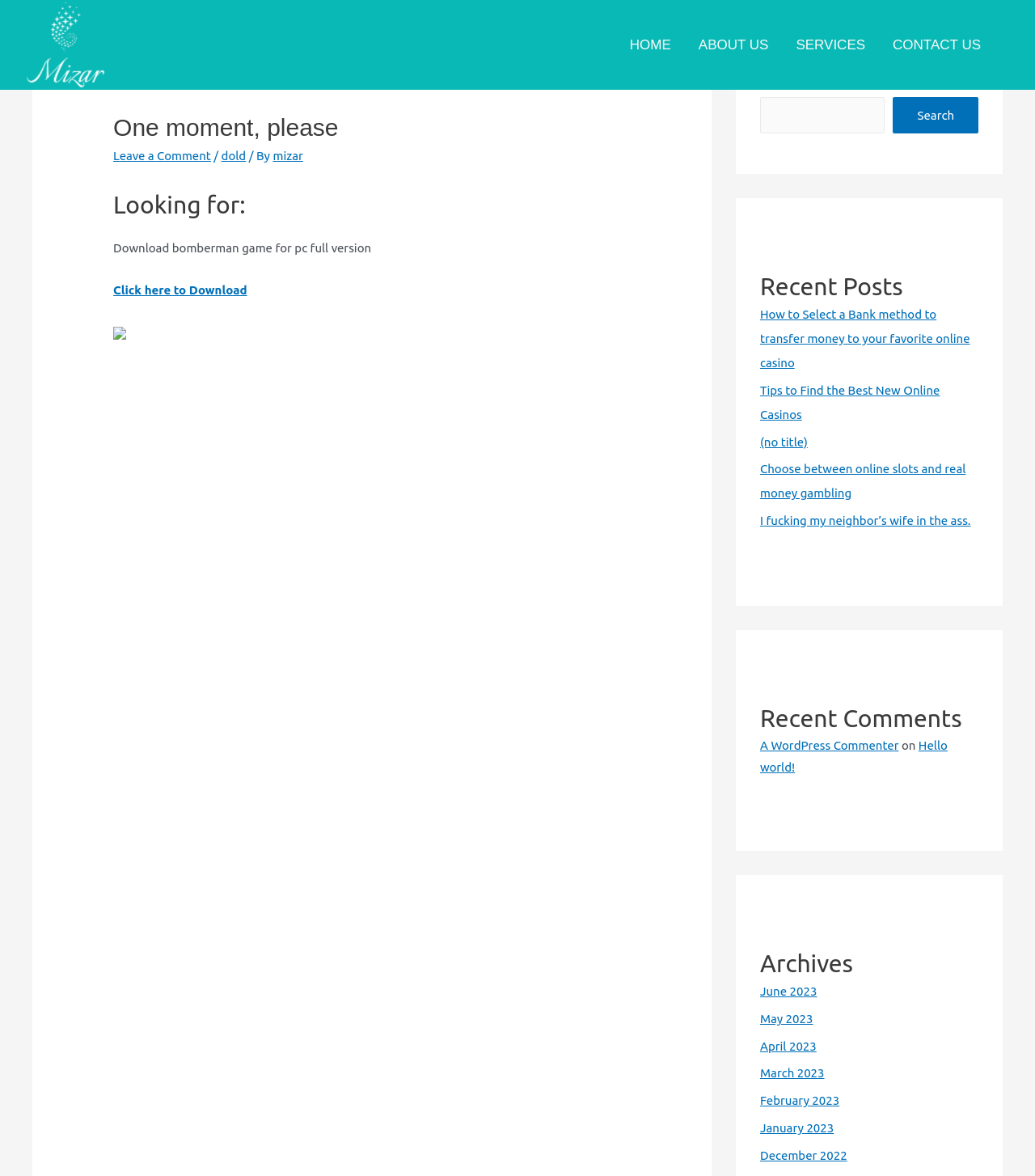Using details from the image, please answer the following question comprehensively:
What is the earliest archive month listed?

The archives section is located at the bottom of the webpage, and it lists several months. The earliest month listed is December 2022, which is a link element that likely leads to the archive page for that month.